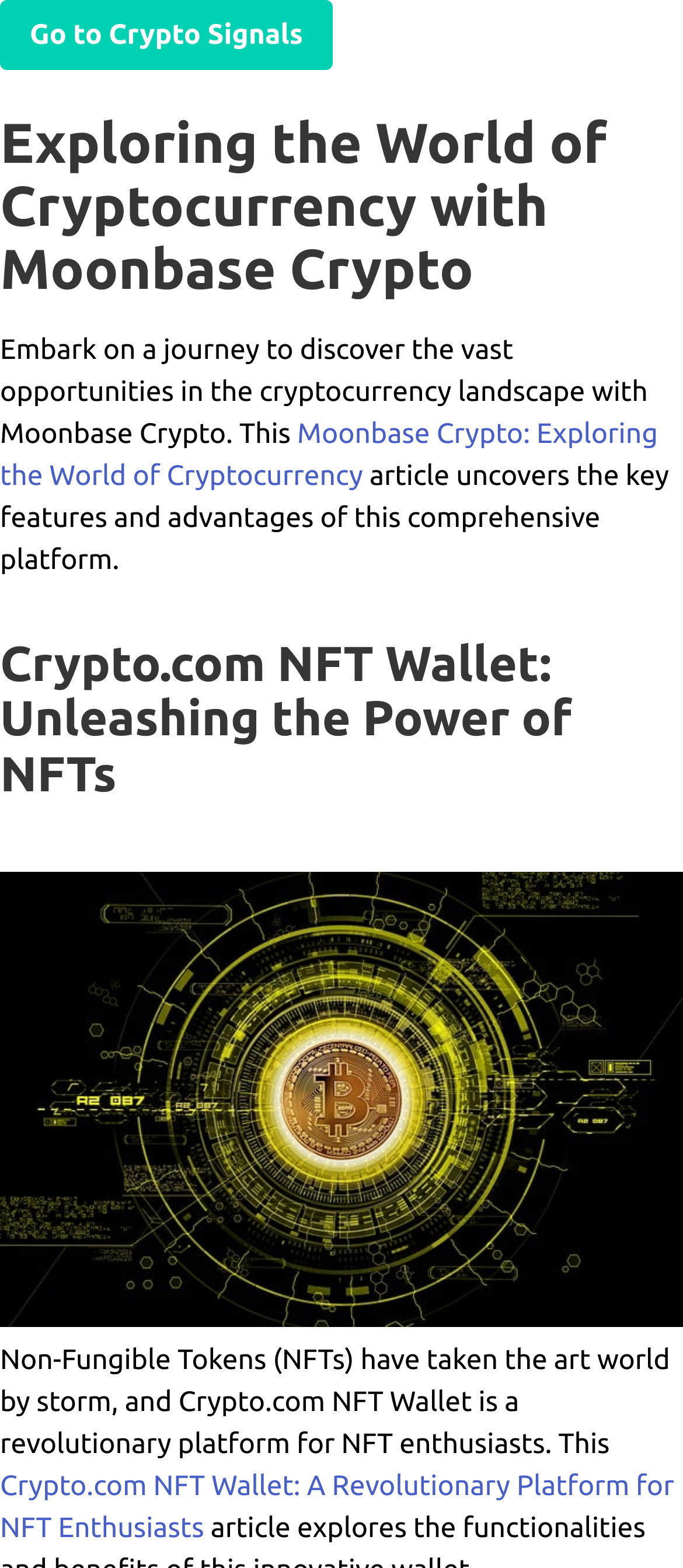What is Moonbase Crypto?
Can you provide an in-depth and detailed response to the question?

The webpage mentions that Moonbase Crypto is a comprehensive platform, but it does not provide further details. However, based on the context, it can be inferred that Moonbase Crypto is a platform that provides a range of services or features related to cryptocurrency.